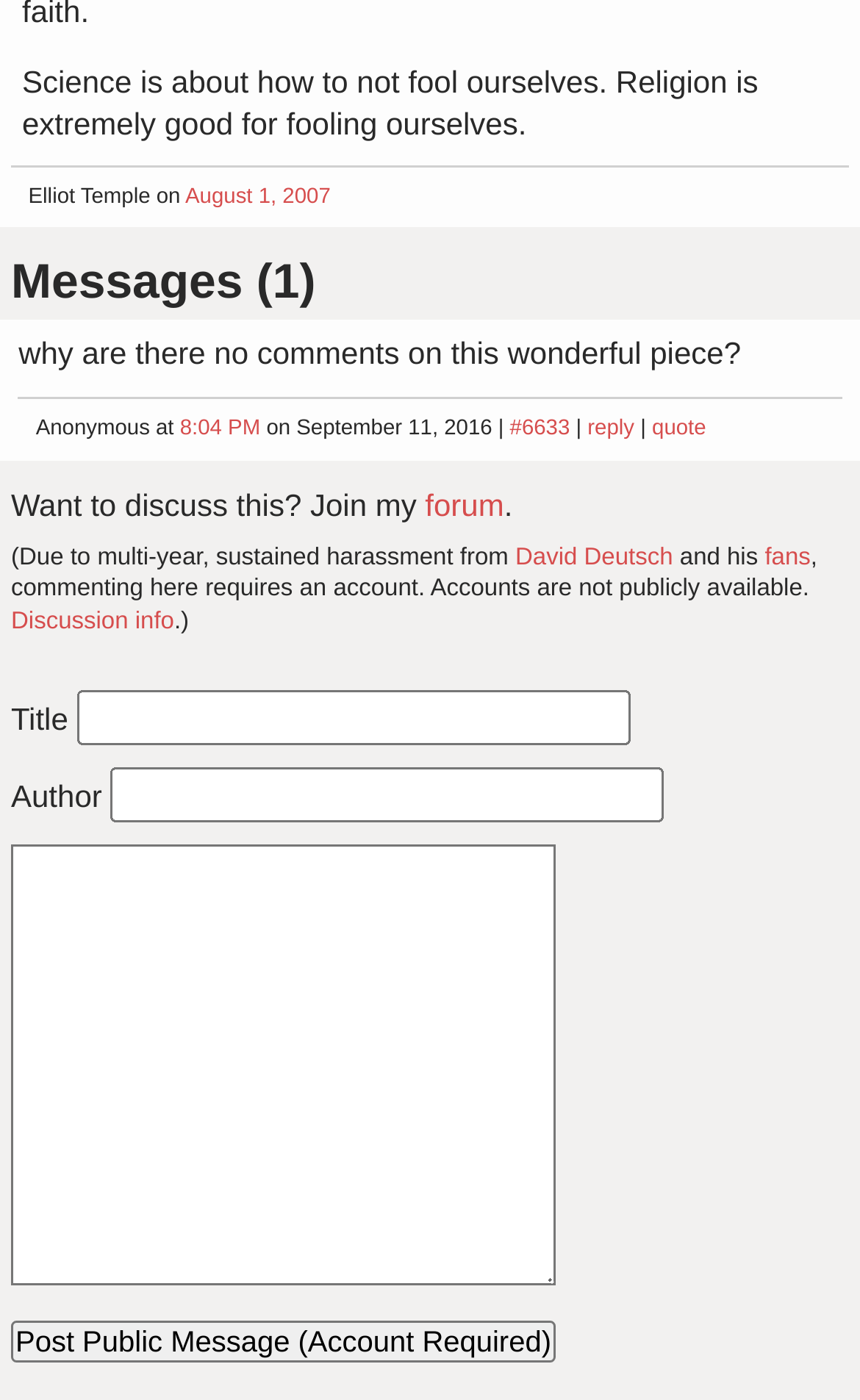Find the bounding box coordinates of the area to click in order to follow the instruction: "Type in the title field".

[0.089, 0.493, 0.733, 0.532]